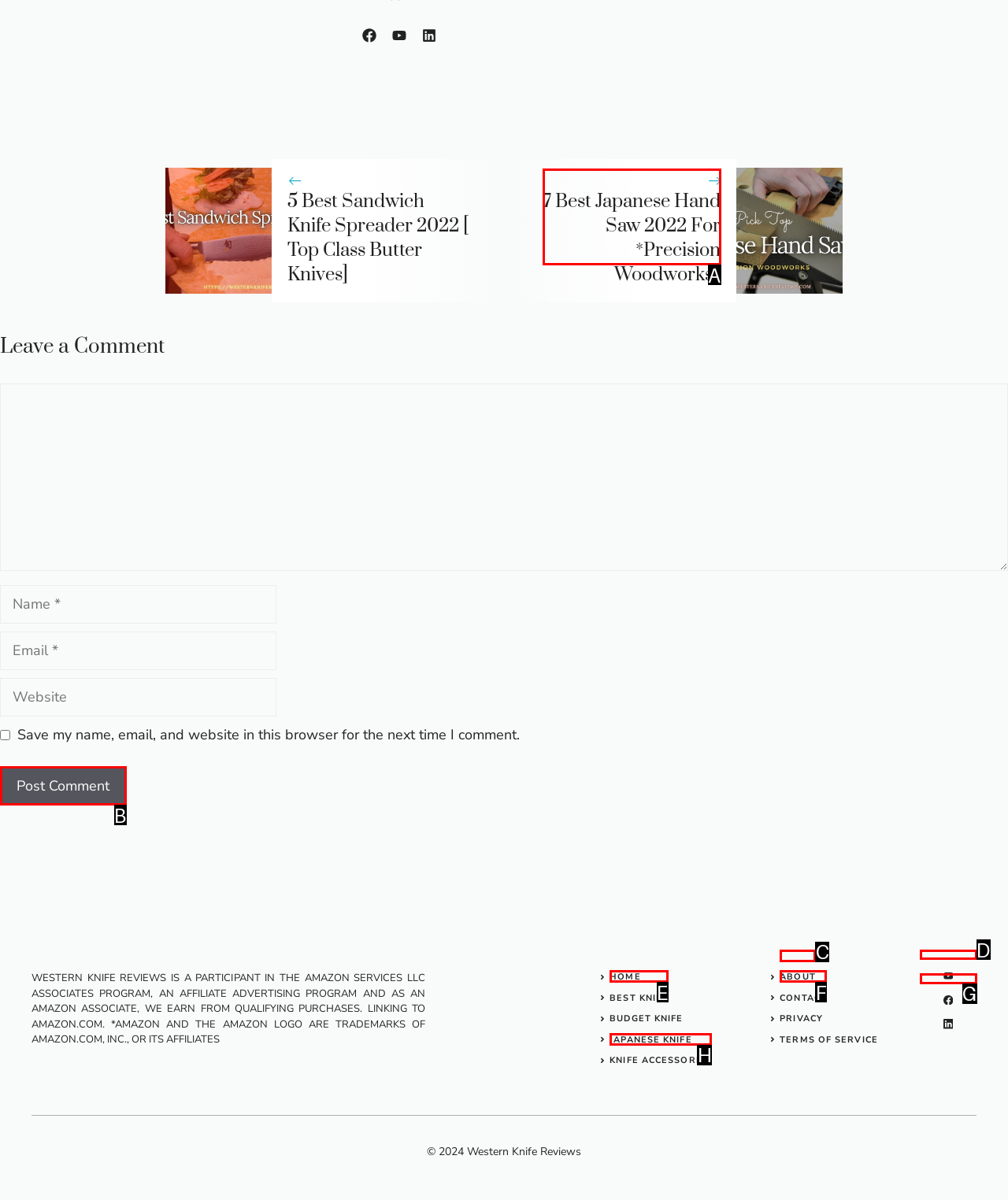Given the task: Click the Post Comment button, tell me which HTML element to click on.
Answer with the letter of the correct option from the given choices.

B